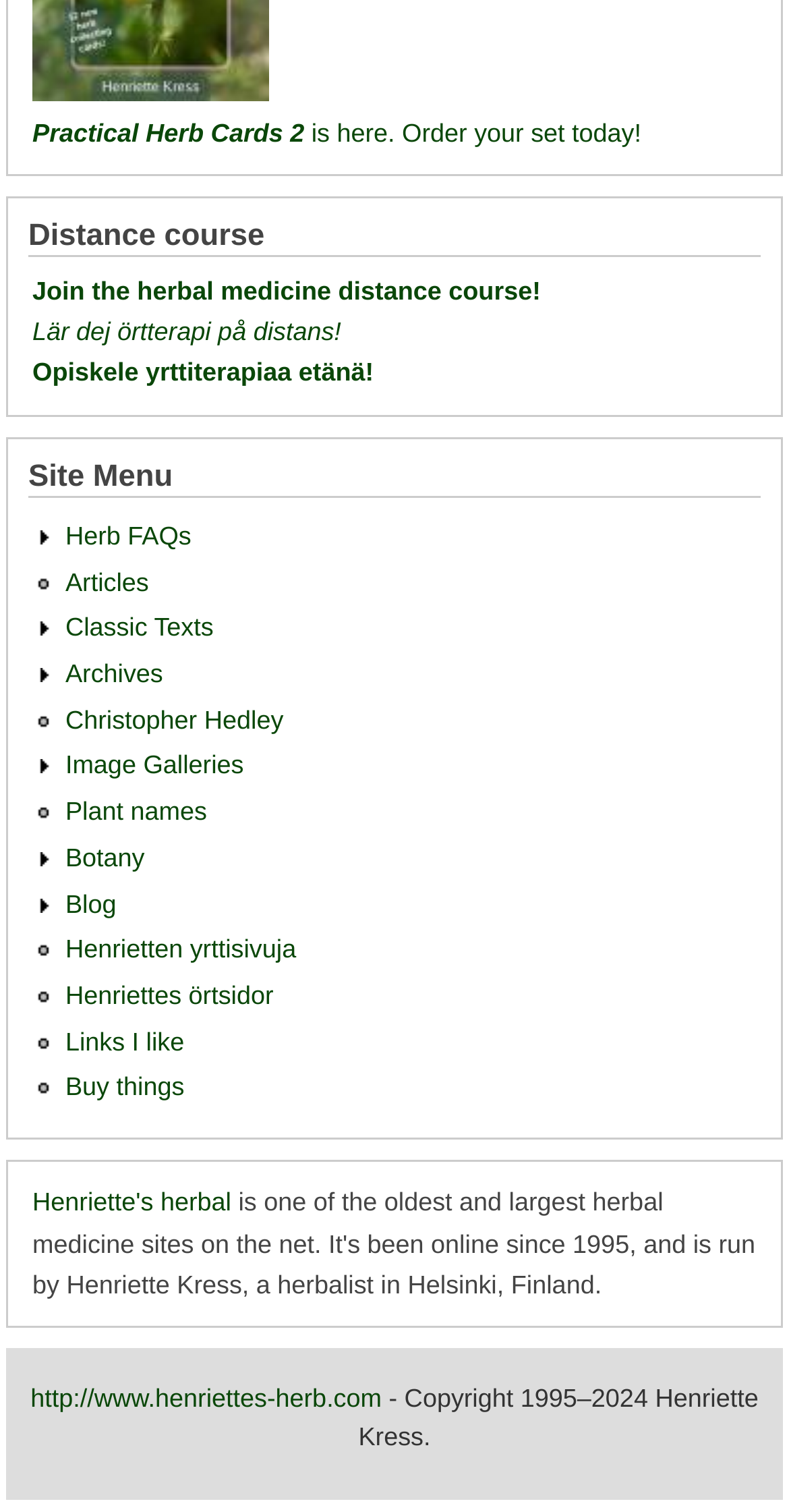Find the bounding box coordinates for the area that must be clicked to perform this action: "Go to the blog".

[0.083, 0.588, 0.147, 0.607]